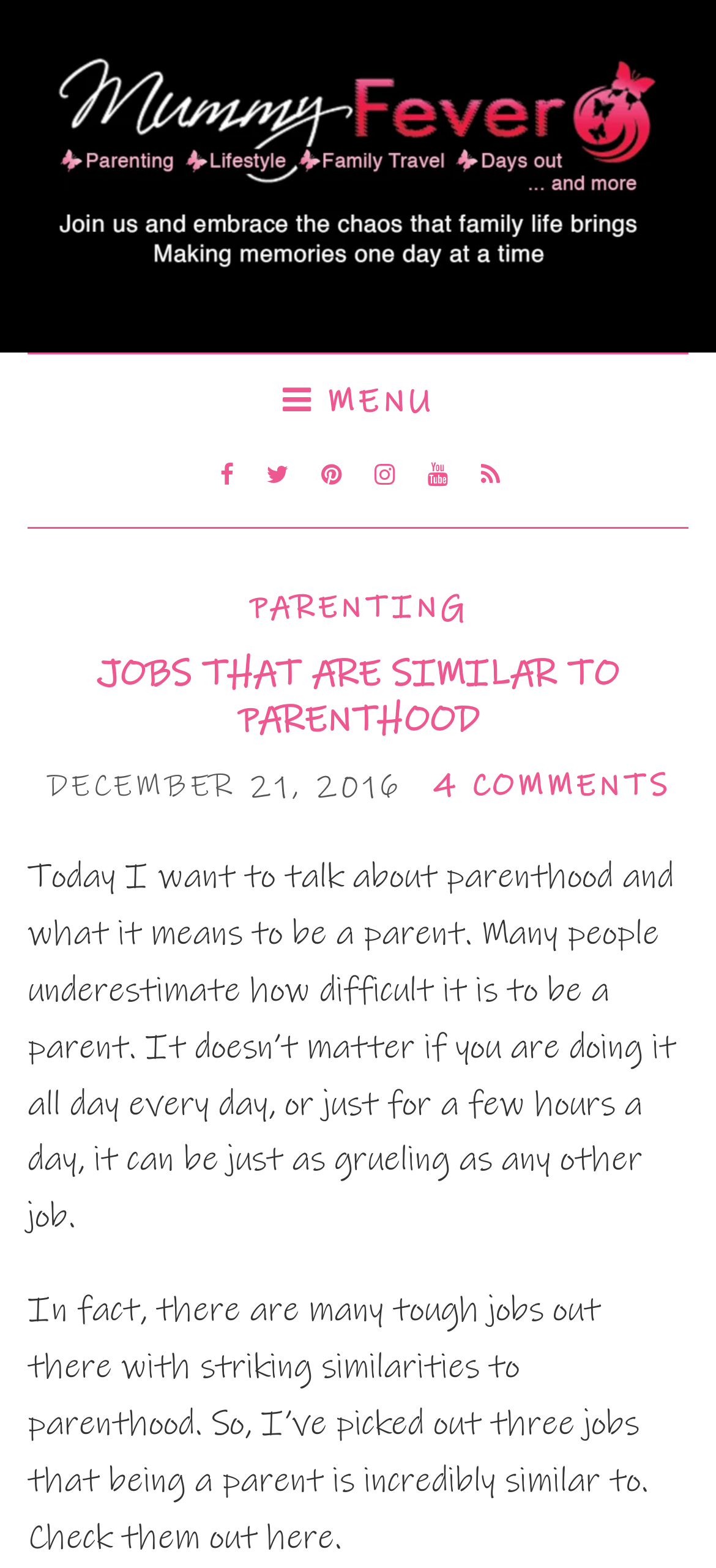Explain in detail what is displayed on the webpage.

The webpage is about exploring the concept of parenthood and its similarities to other jobs. At the top, there is a heading "Mummy Fever" with a corresponding image and link. Below it, there is a menu link with a hamburger icon. 

To the right of the menu link, there are several social media links represented by icons. Below these icons, there is a heading "JOBS THAT ARE SIMILAR TO PARENTHOOD" in a larger font size. 

Underneath the heading, there is a time stamp "DECEMBER 21, 2016" and a link to "4 COMMENTS". The main content of the webpage starts with a paragraph of text that discusses the challenges of being a parent and how it can be compared to other jobs. 

The text continues in another paragraph, explaining that the author has identified three jobs that are similar to parenthood and invites the reader to learn more. The text is divided into two blocks, with the second block positioned below the first one.